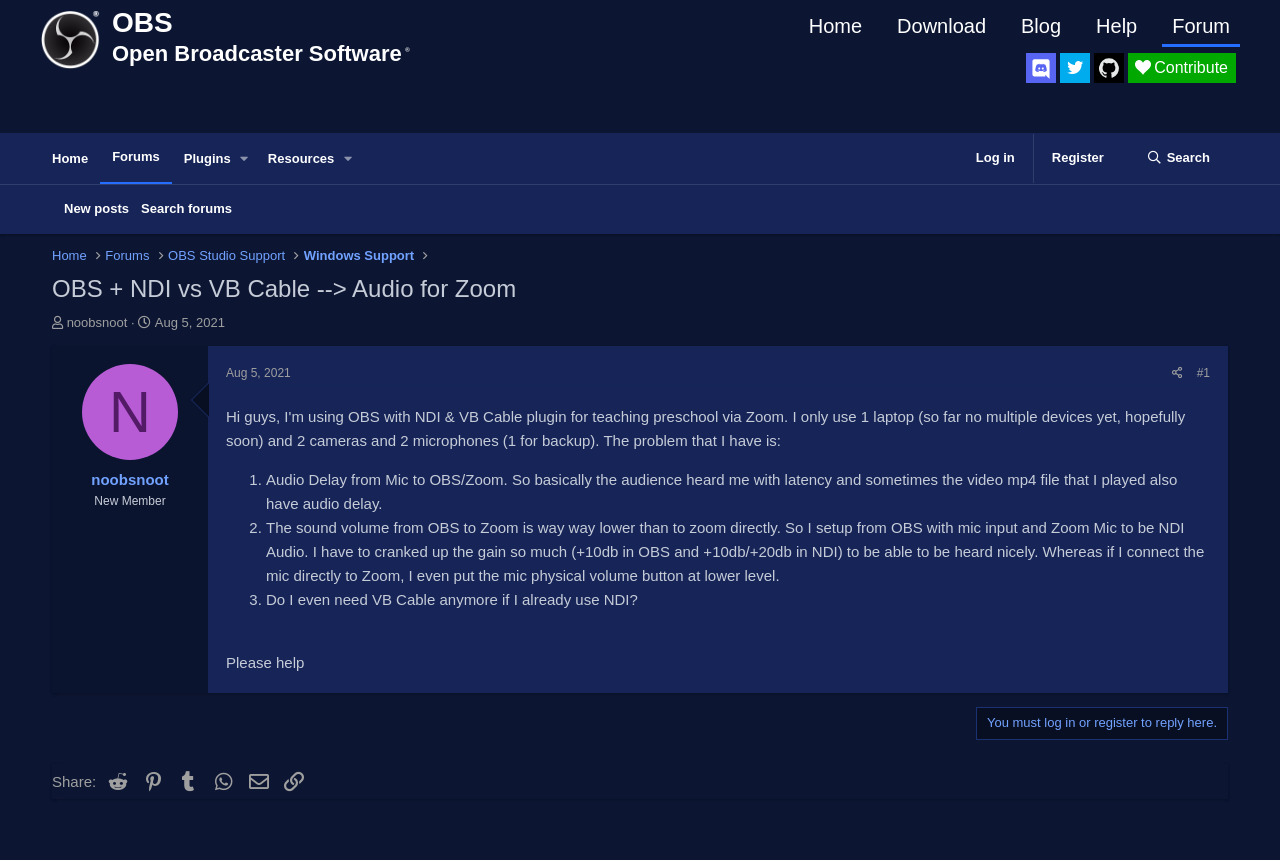Identify the bounding box coordinates of the specific part of the webpage to click to complete this instruction: "Log in to the forum".

[0.748, 0.156, 0.807, 0.213]